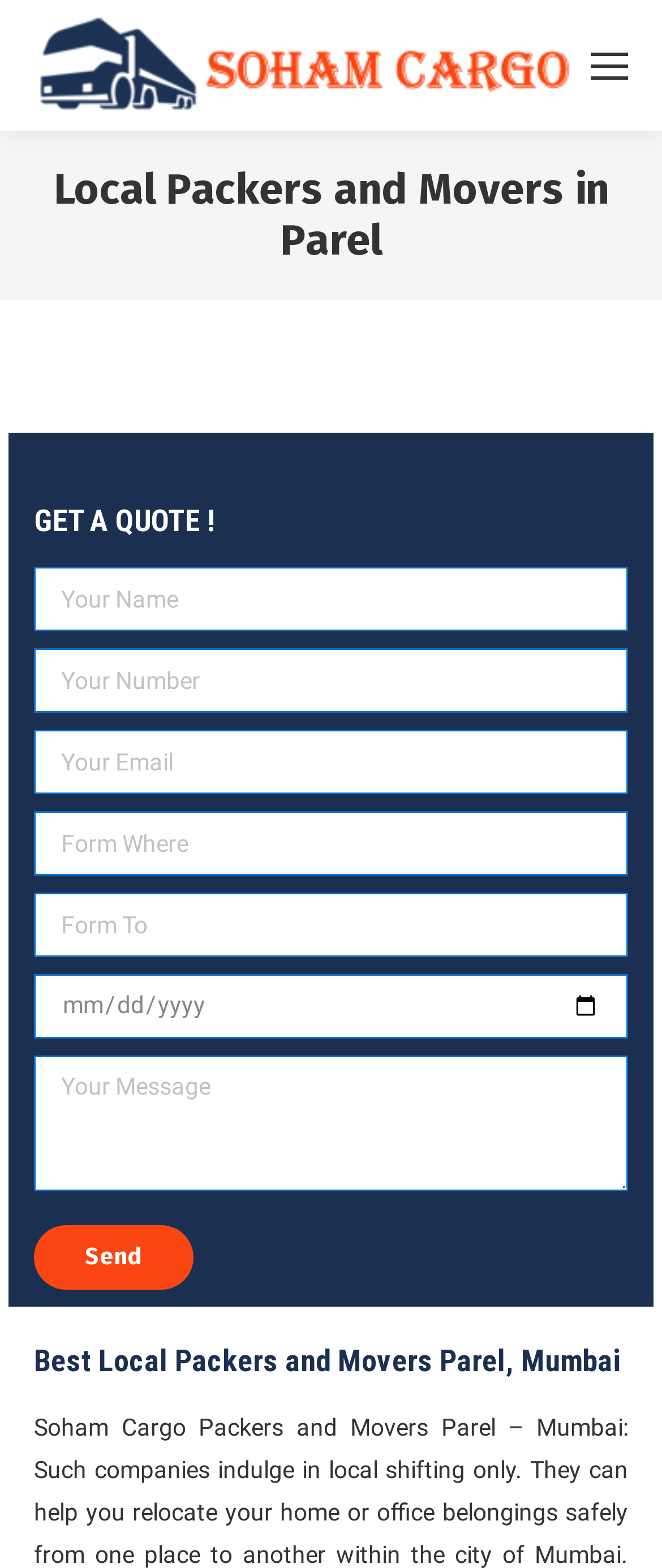Can you determine the main header of this webpage?

Local Packers and Movers in Parel